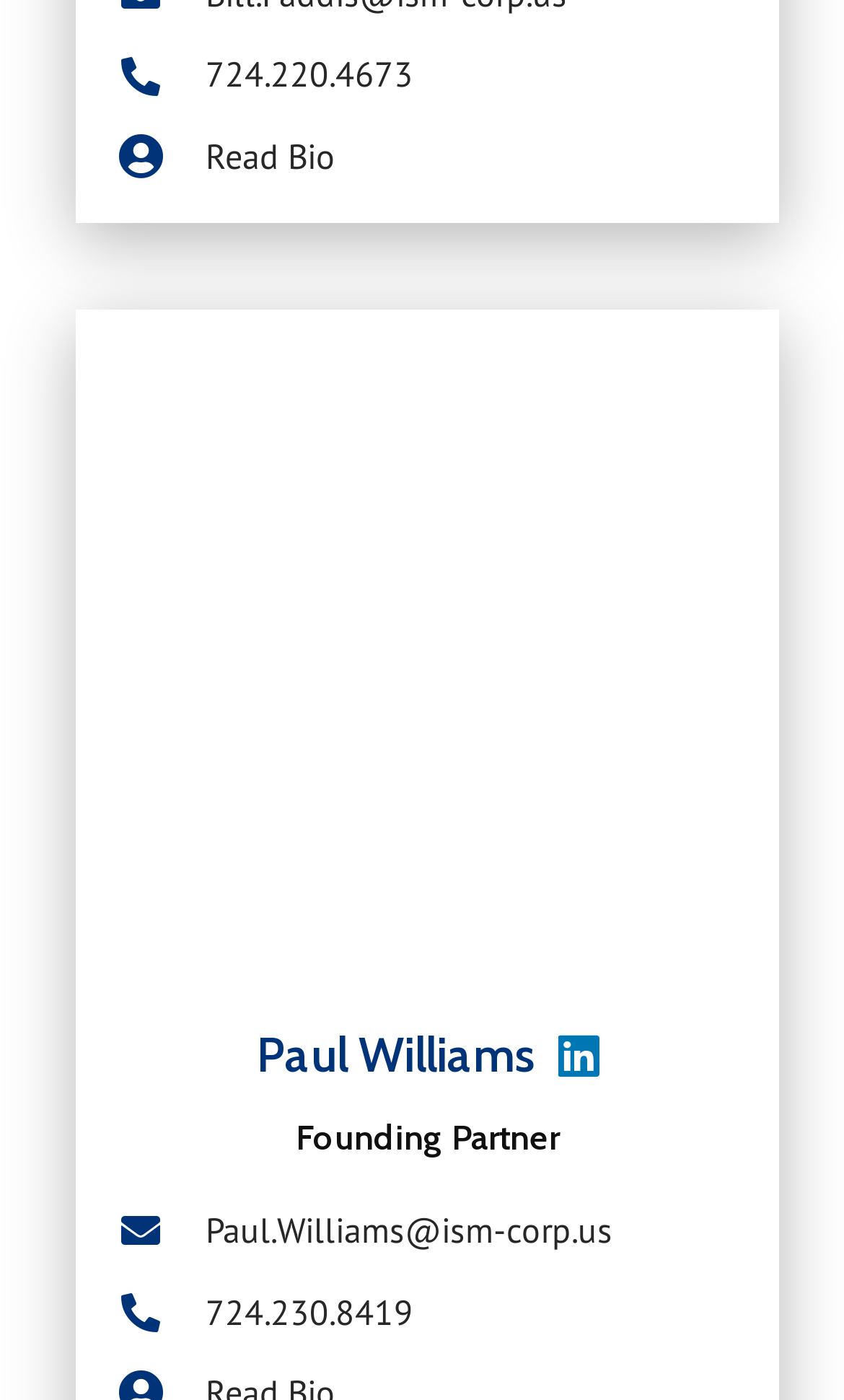What is the profession of Paul Williams?
Look at the image and provide a short answer using one word or a phrase.

Founding Partner